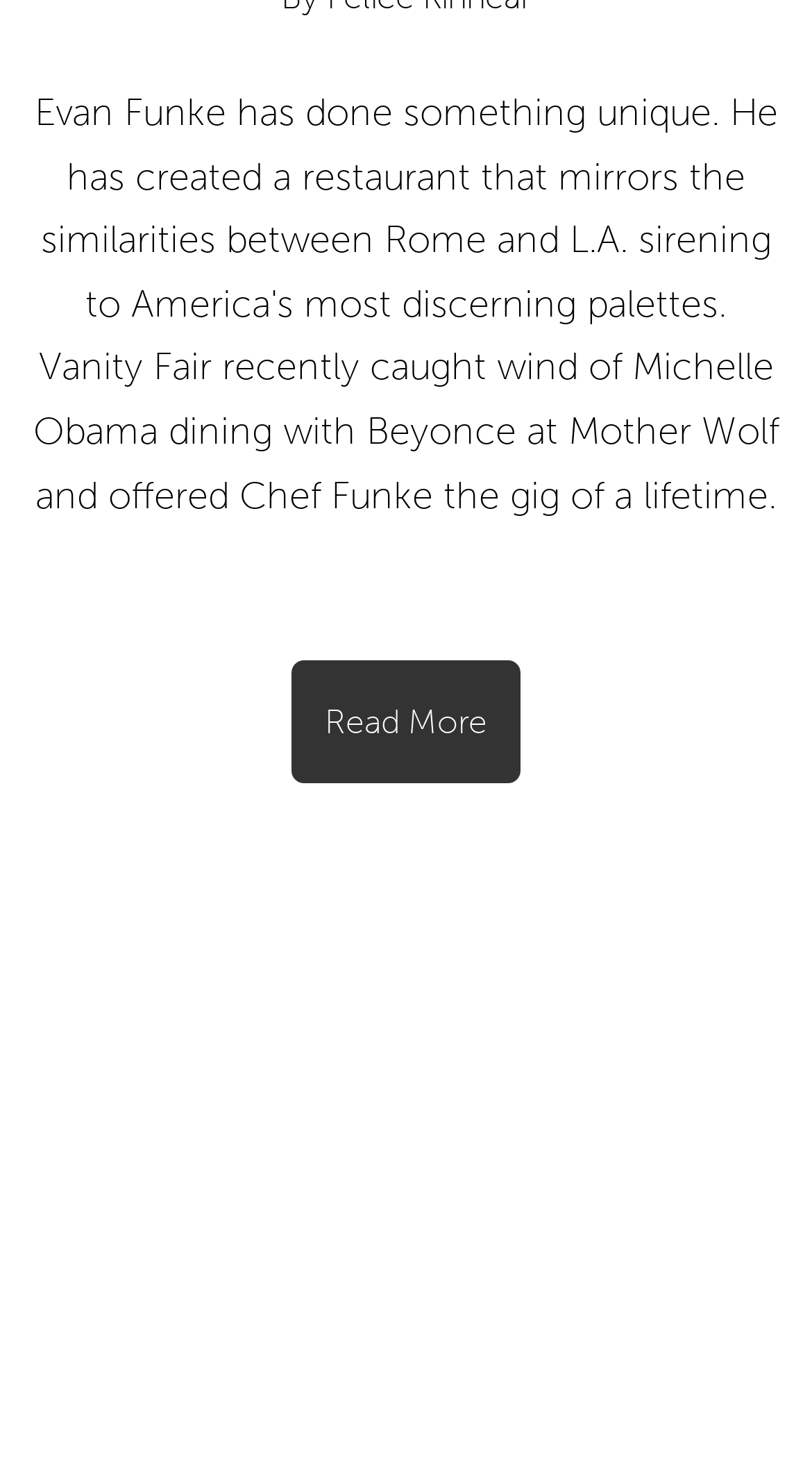What is the last menu item?
Please craft a detailed and exhaustive response to the question.

I found the last menu item by looking at the link element 'Powered by liveBooks' at the very bottom of the page, which appears to be the last menu item.